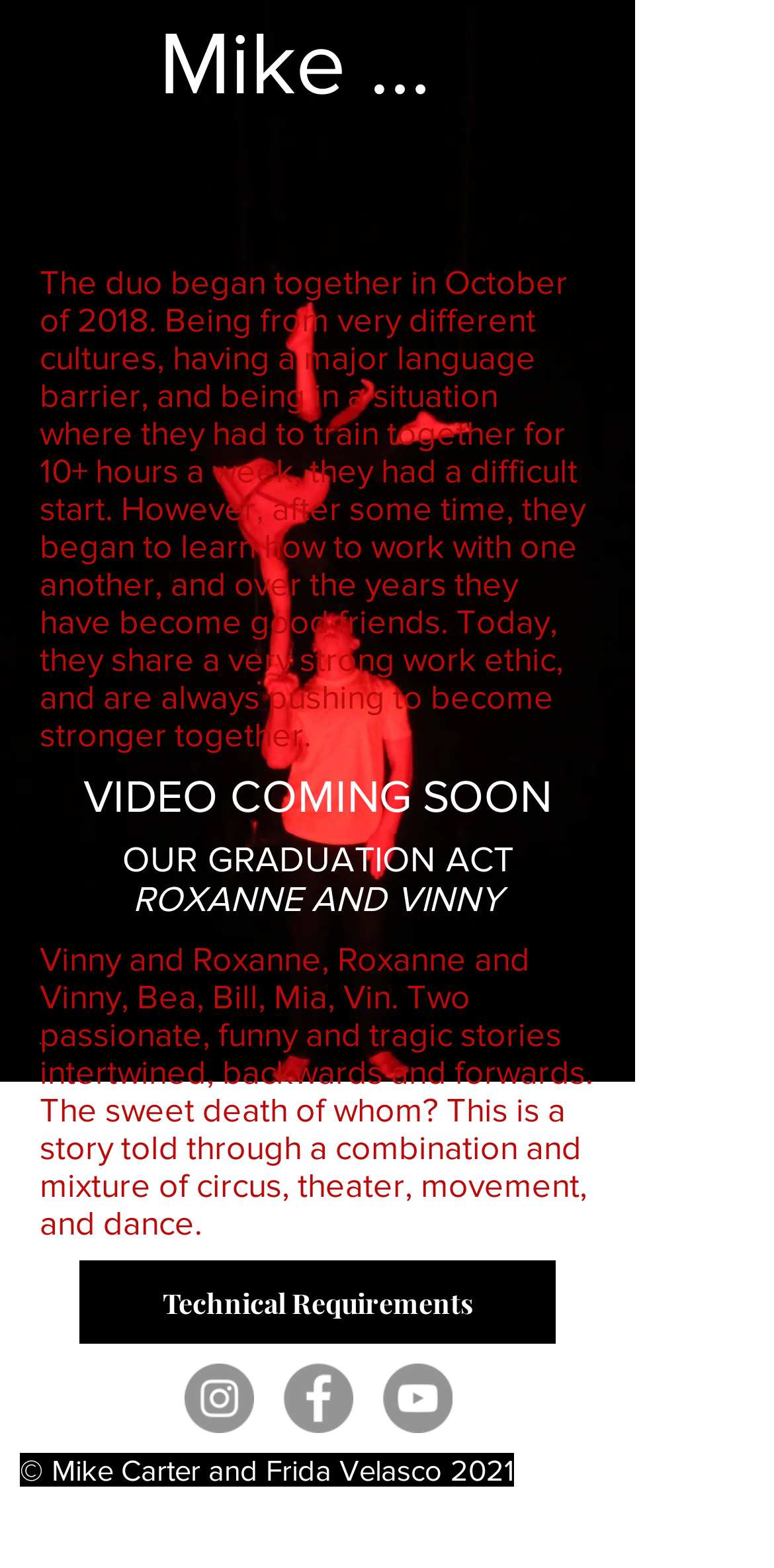Please find and report the primary heading text from the webpage.

VIDEO COMING SOON